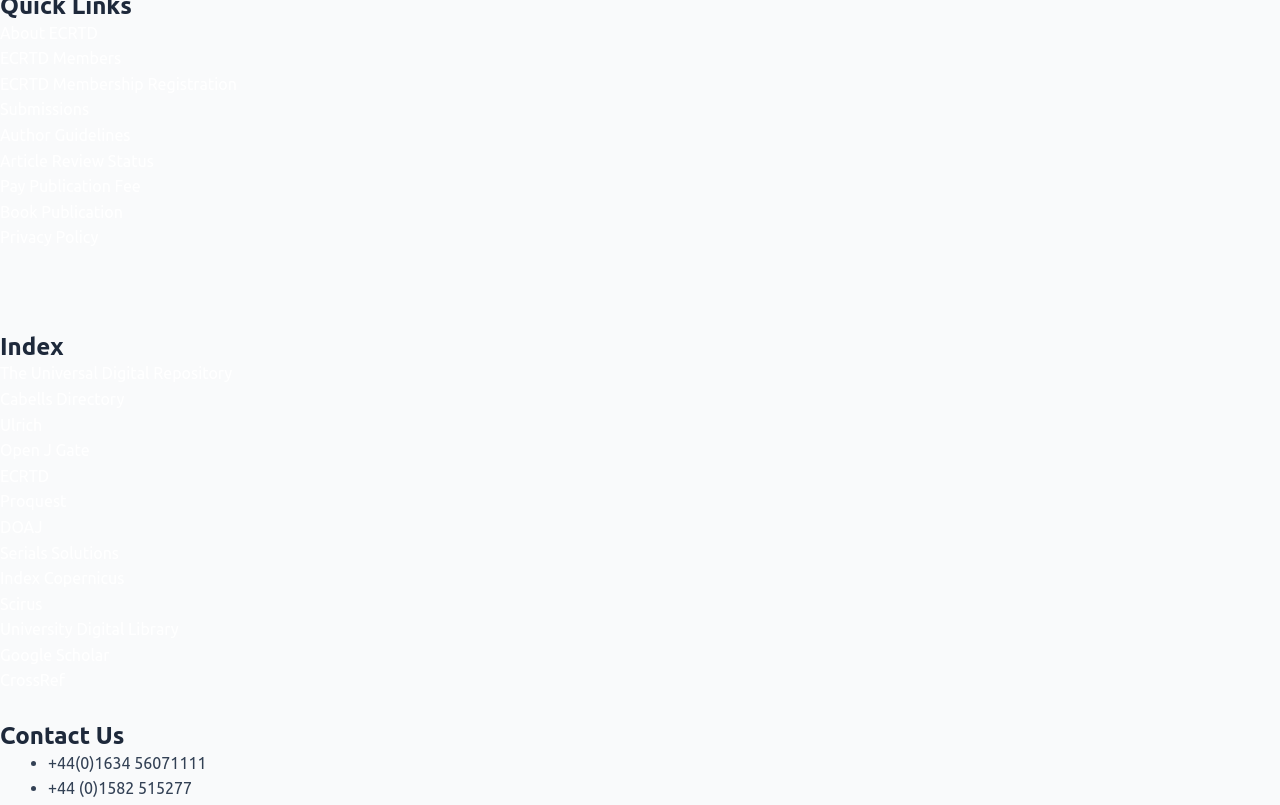Give the bounding box coordinates for the element described by: "Toggle website search".

None